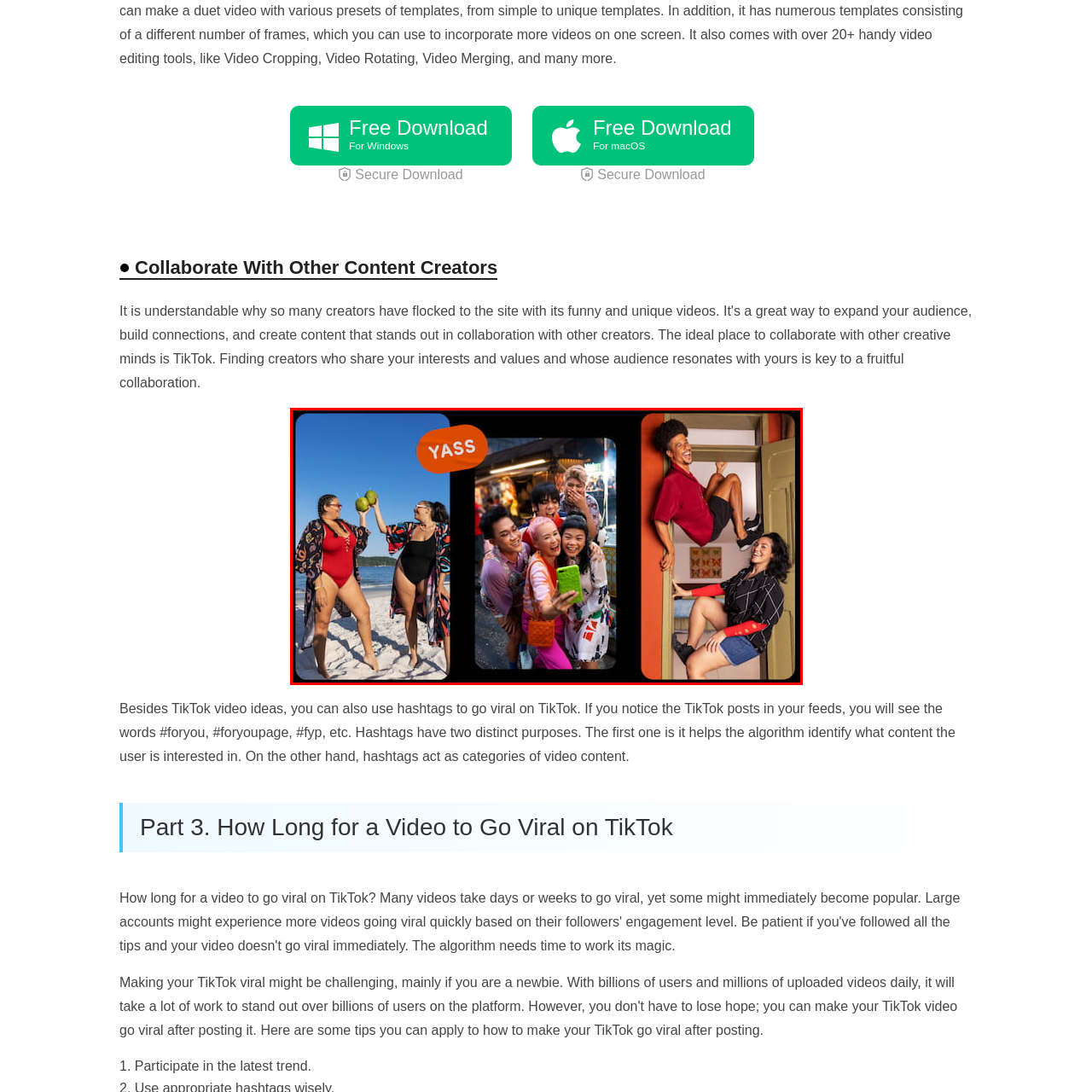Describe fully the image that is contained within the red bounding box.

The image features a vibrant and lively montage celebrating collaboration and creativity among content creators. On the left, two women are playfully posing on the beach, holding coconuts while wearing colorful swimwear, radiating a sense of joy and empowerment. The center captures a cheerful group of friends taking a selfie together, showcasing a diversity of styles and expressions, conveying a strong message of community and shared experiences. On the right, an individual is humorously perched inside a cupboard, exuding confidence and playfulness, embodying the spirit of fun and spontaneity. The dynamic scene is enhanced by the bold text overlay "YASS," highlighting enthusiasm and positivity, making it an engaging visual that resonates with the theme of collaboration and viral creativity.